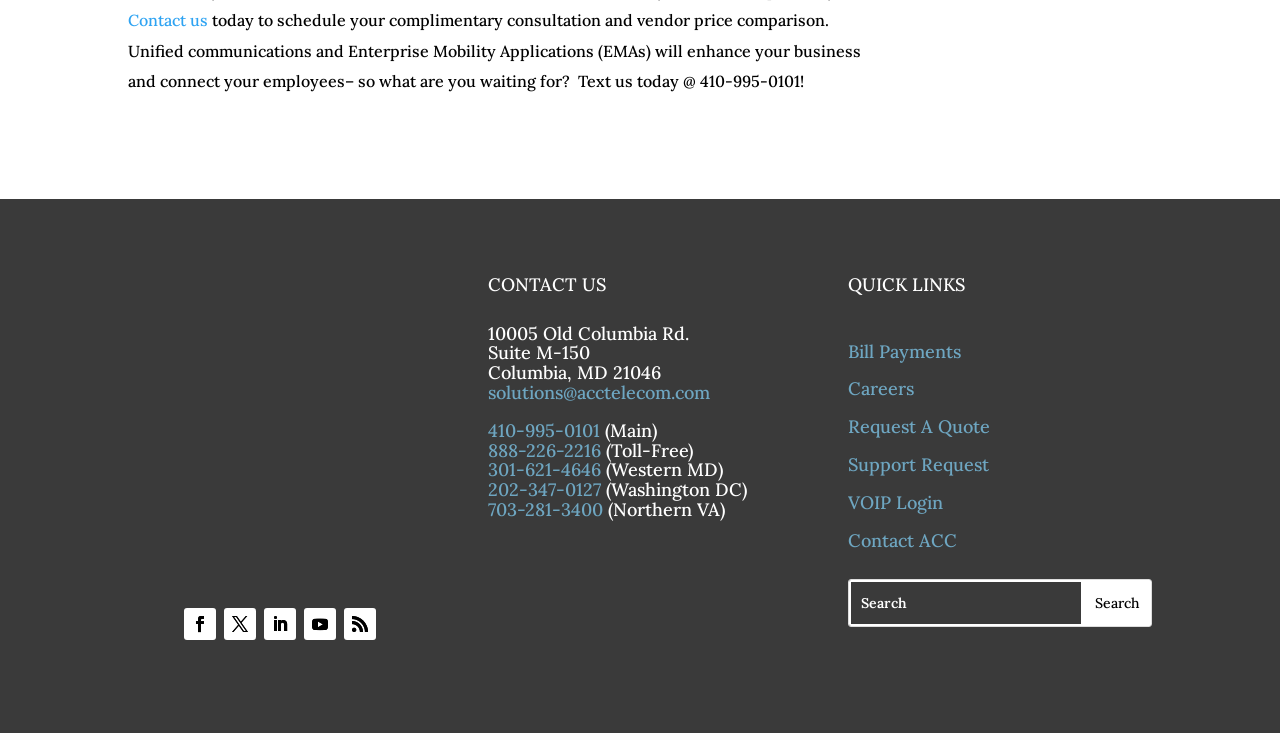Locate the bounding box coordinates of the area where you should click to accomplish the instruction: "Click the Bill Payments link".

[0.663, 0.344, 0.751, 0.375]